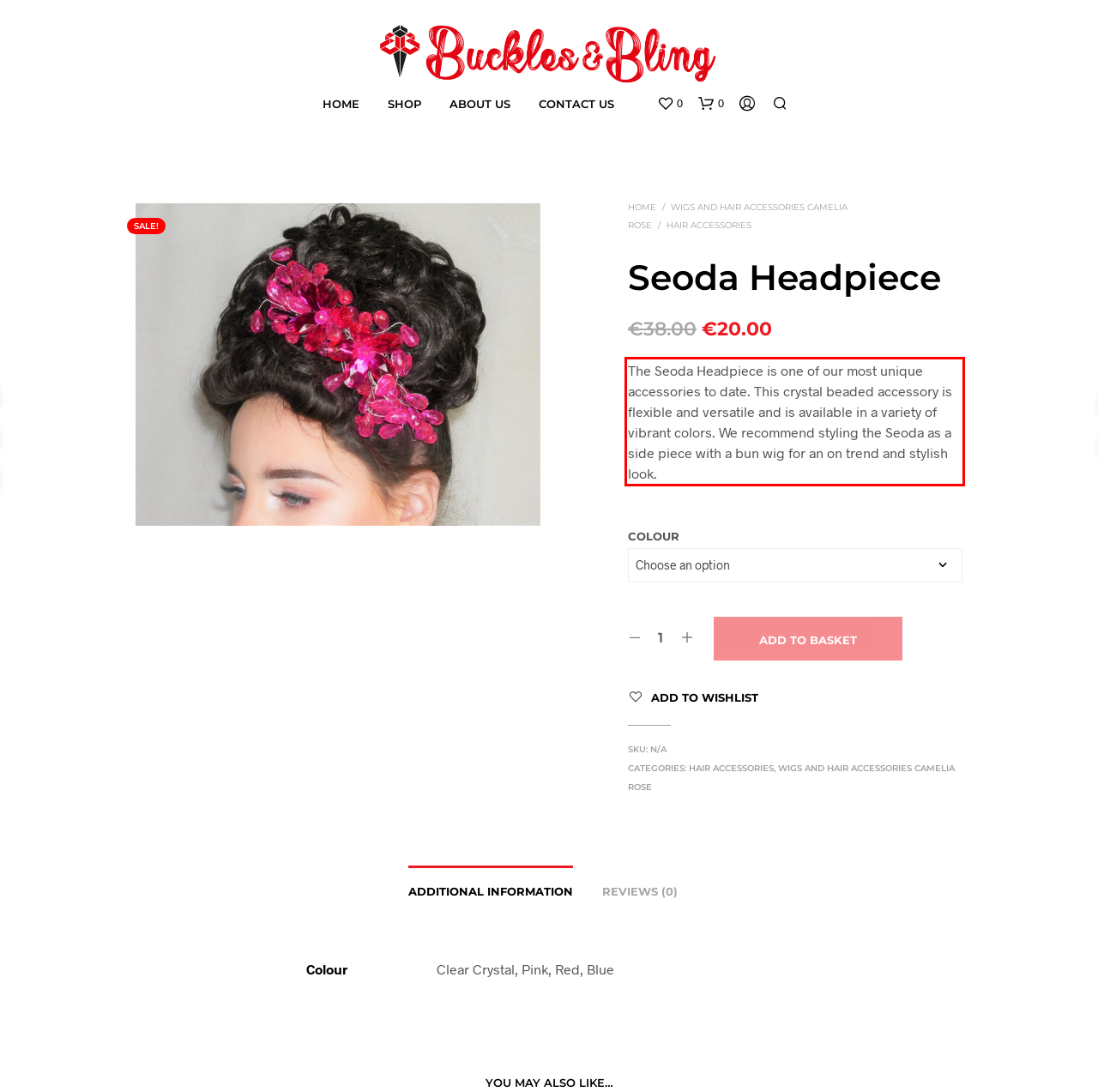With the provided screenshot of a webpage, locate the red bounding box and perform OCR to extract the text content inside it.

The Seoda Headpiece is one of our most unique accessories to date. This crystal beaded accessory is flexible and versatile and is available in a variety of vibrant colors. We recommend styling the Seoda as a side piece with a bun wig for an on trend and stylish look.